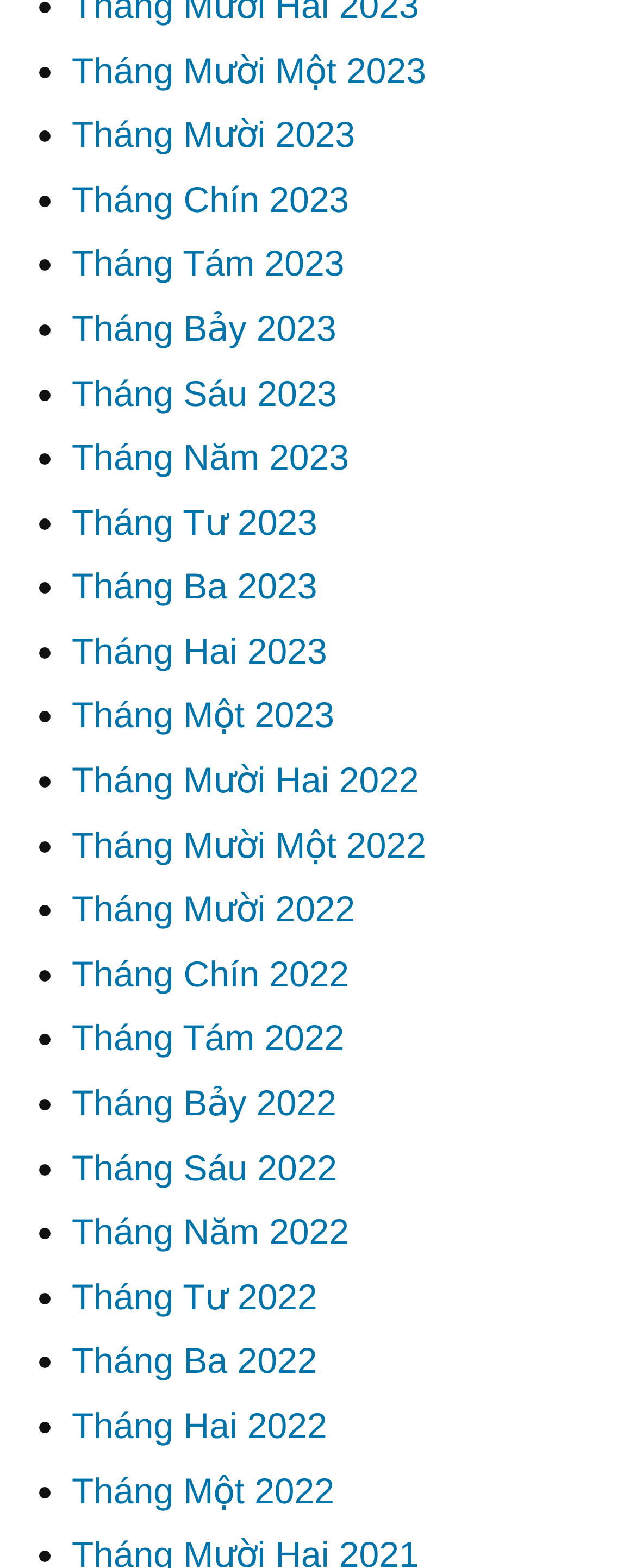Can you identify the bounding box coordinates of the clickable region needed to carry out this instruction: 'View November 2023'? The coordinates should be four float numbers within the range of 0 to 1, stated as [left, top, right, bottom].

[0.113, 0.032, 0.67, 0.058]